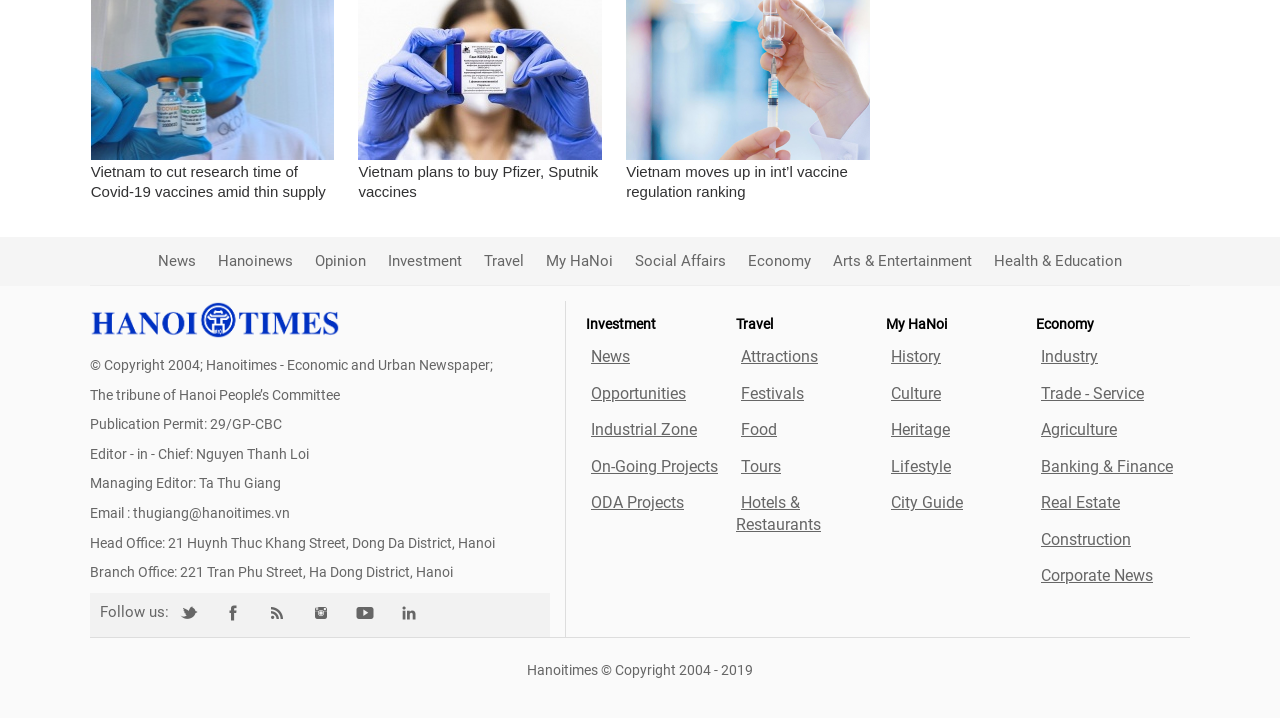What are the main categories of news?
Please interpret the details in the image and answer the question thoroughly.

I found the answer by looking at the links under the 'contentinfo' element, which seem to be the main categories of news. These categories include 'News', 'Opinion', 'Investment', 'Travel', and others.